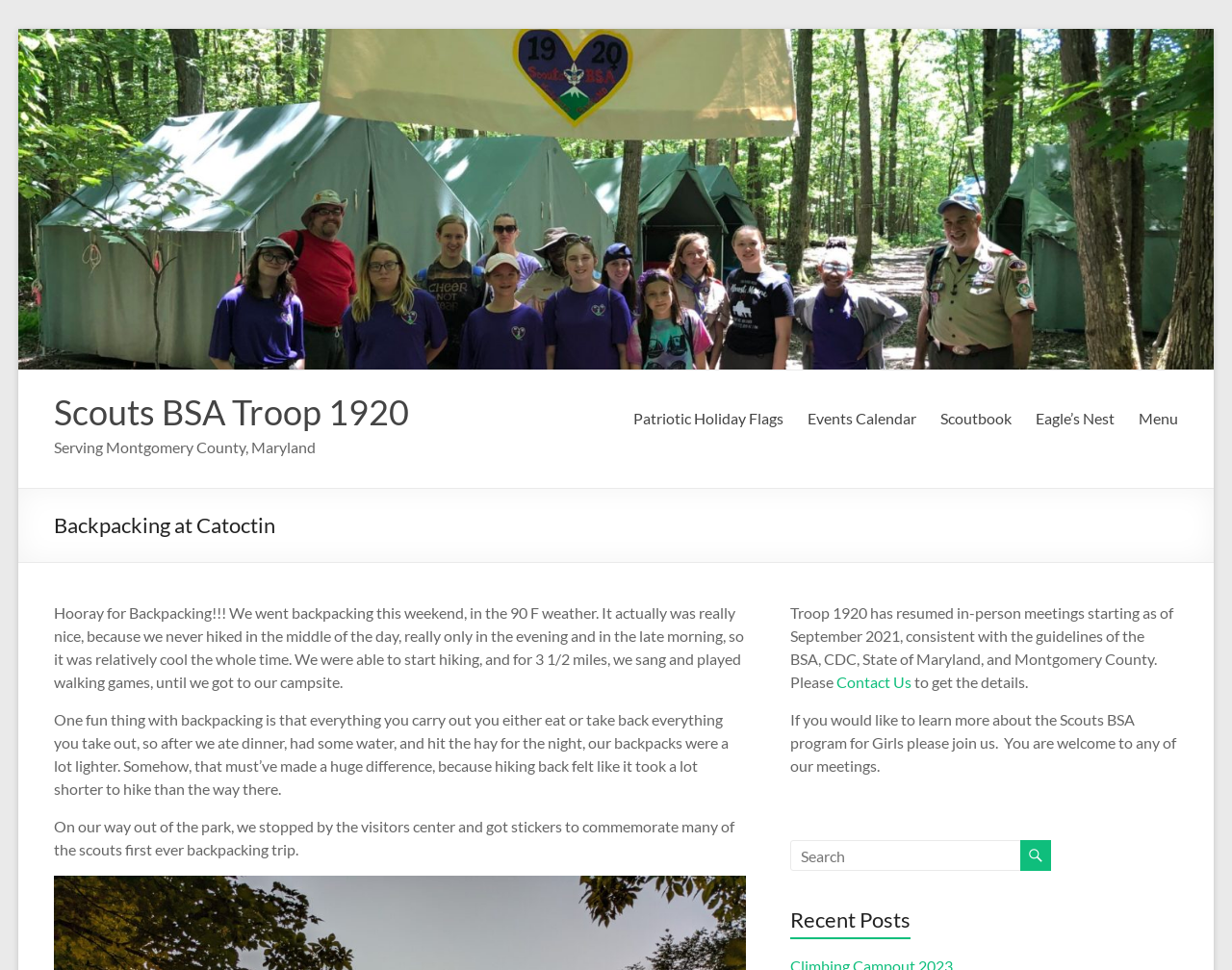What did the scouts get at the visitors center?
Please utilize the information in the image to give a detailed response to the question.

I found the answer by reading the text in the 'Backpacking at Catoctin' section, which mentions that the scouts got stickers to commemorate their first backpacking trip at the visitors center.